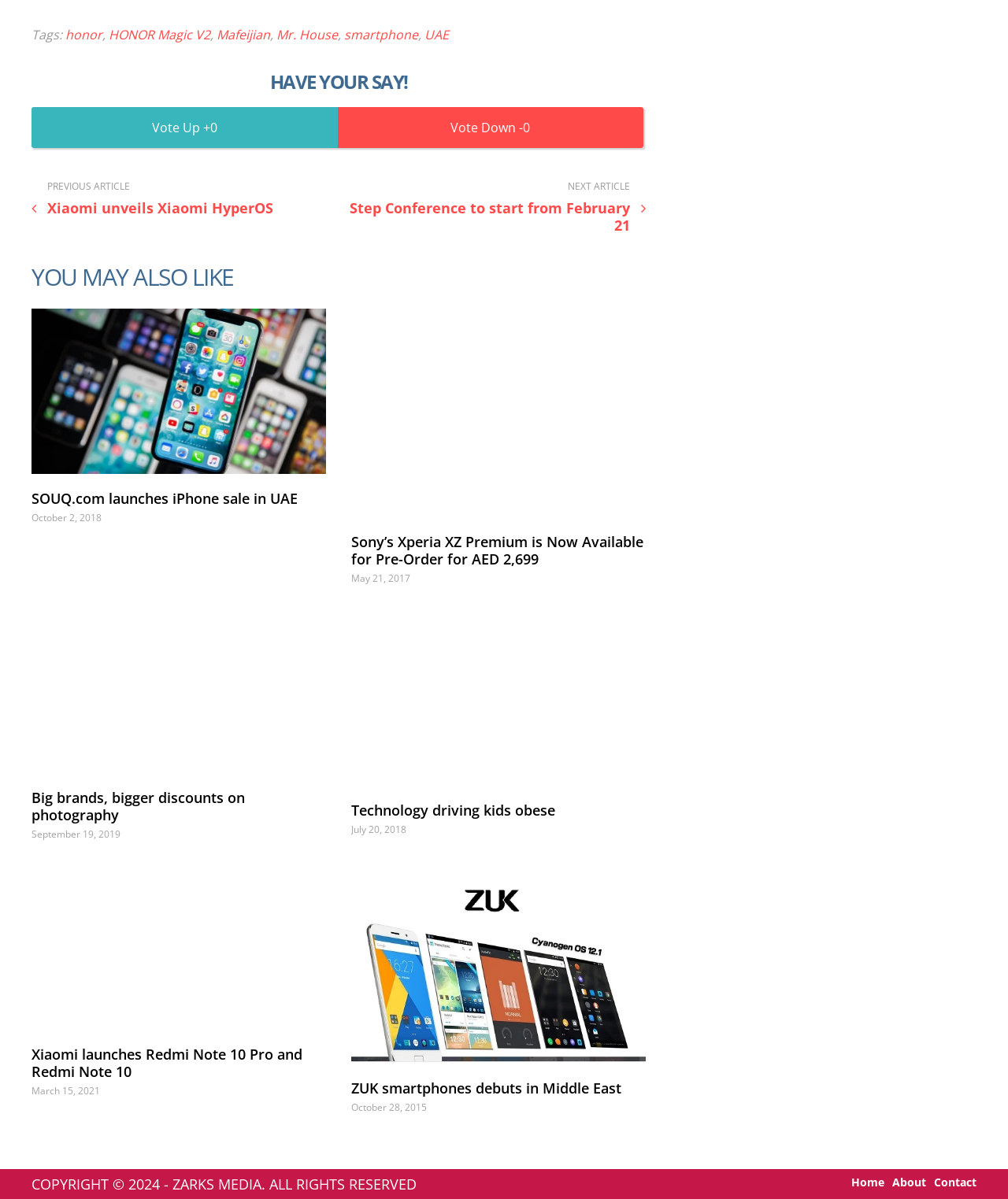Review the image closely and give a comprehensive answer to the question: What is the date of the article 'SOUQ.com launches iPhone sale in UAE'?

The date of the article 'SOUQ.com launches iPhone sale in UAE' is October 2, 2018, which is mentioned below the article title.